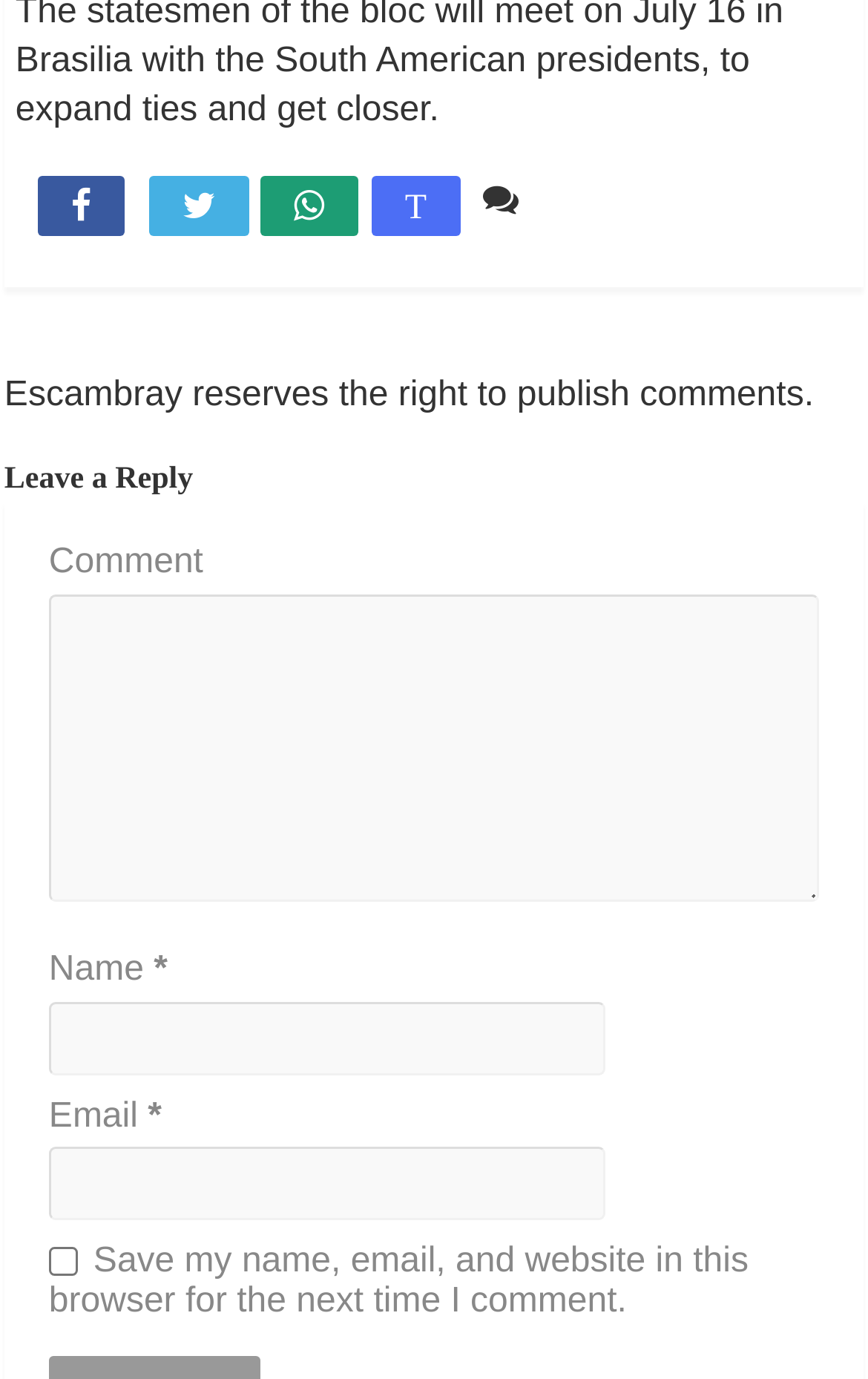What is the warning message displayed on the webpage?
Please utilize the information in the image to give a detailed response to the question.

The webpage displays a warning message stating 'Escambray reserves the right to publish comments.' This indicates that the website has the right to publish any comments left by users.